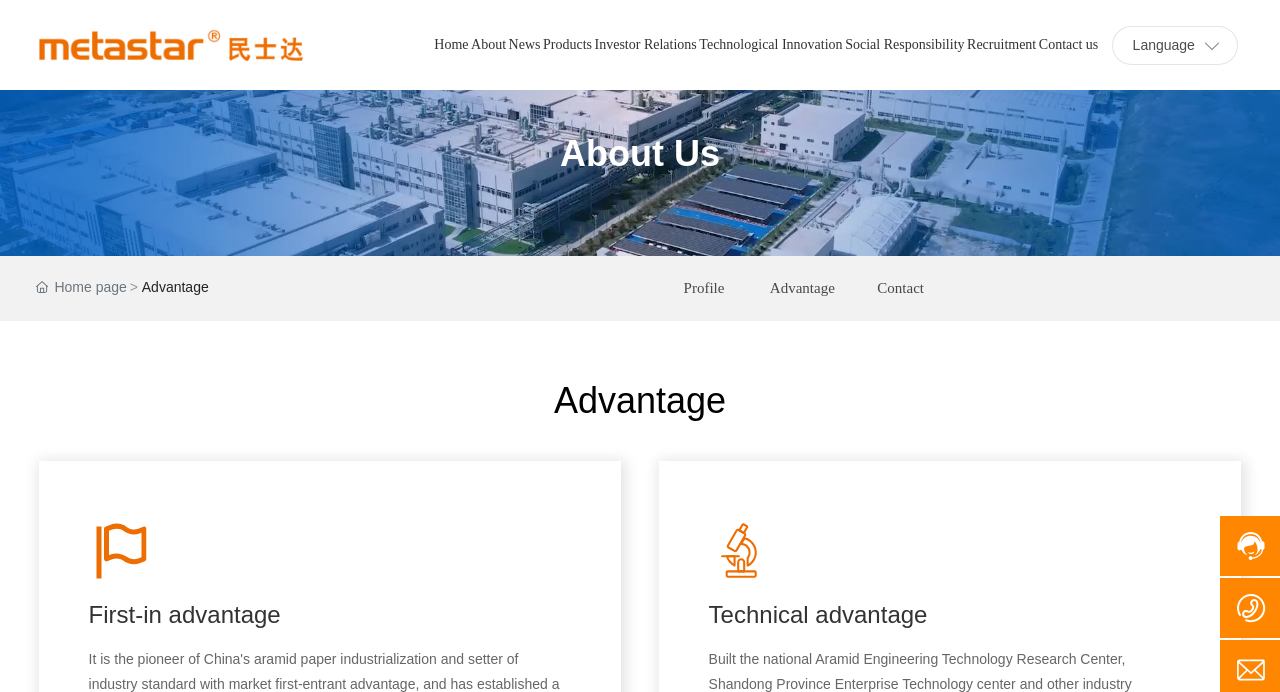Use a single word or phrase to answer the question:
What is the first advantage mentioned?

First-in advantage